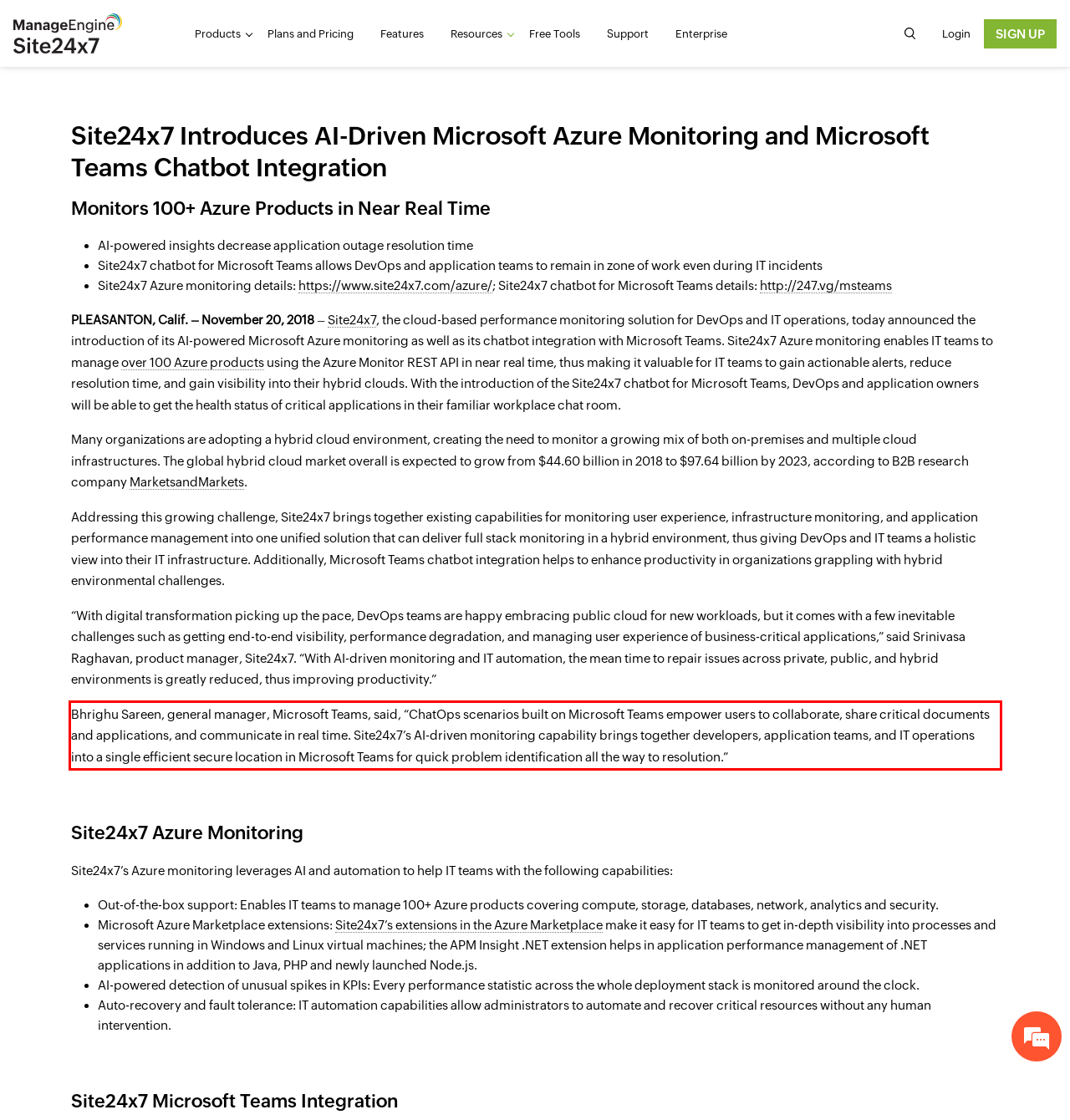Given the screenshot of a webpage, identify the red rectangle bounding box and recognize the text content inside it, generating the extracted text.

Bhrighu Sareen, general manager, Microsoft Teams, said, ChatOps scenarios built on Microsoft Teams empower users to collaborate, share critical documents and applications, and communicate in real time. Site24x7’s AI-driven monitoring capability brings together developers, application teams, and IT operations into a single efficient secure location in Microsoft Teams for quick problem identification all the way to resolution.